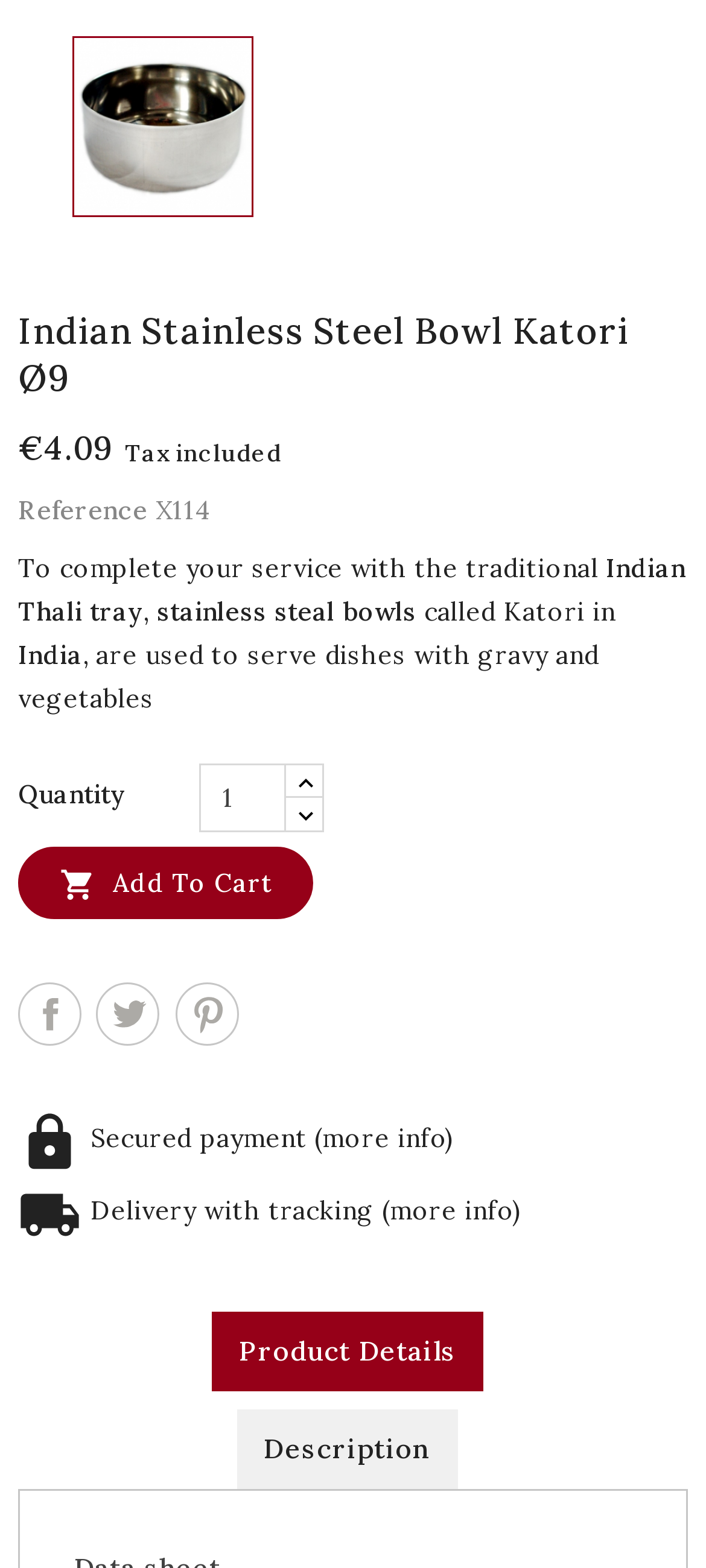Please provide a brief answer to the following inquiry using a single word or phrase:
What is the reference number of the product?

X114